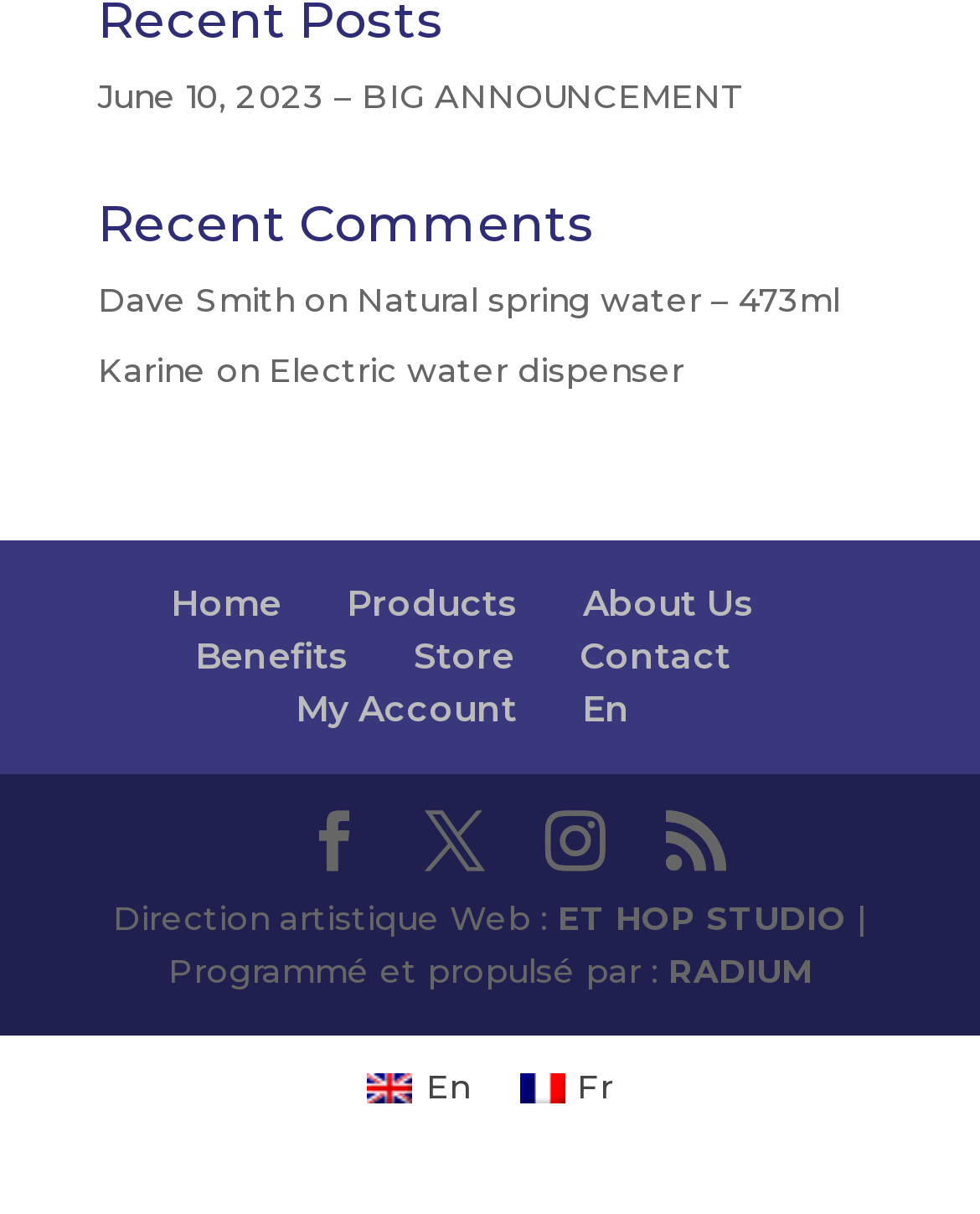Please identify the bounding box coordinates for the region that you need to click to follow this instruction: "View the 'Recent Comments' section".

[0.1, 0.164, 0.9, 0.226]